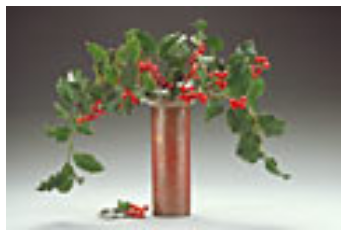Provide a short answer using a single word or phrase for the following question: 
How many height variations are available for the vase?

2